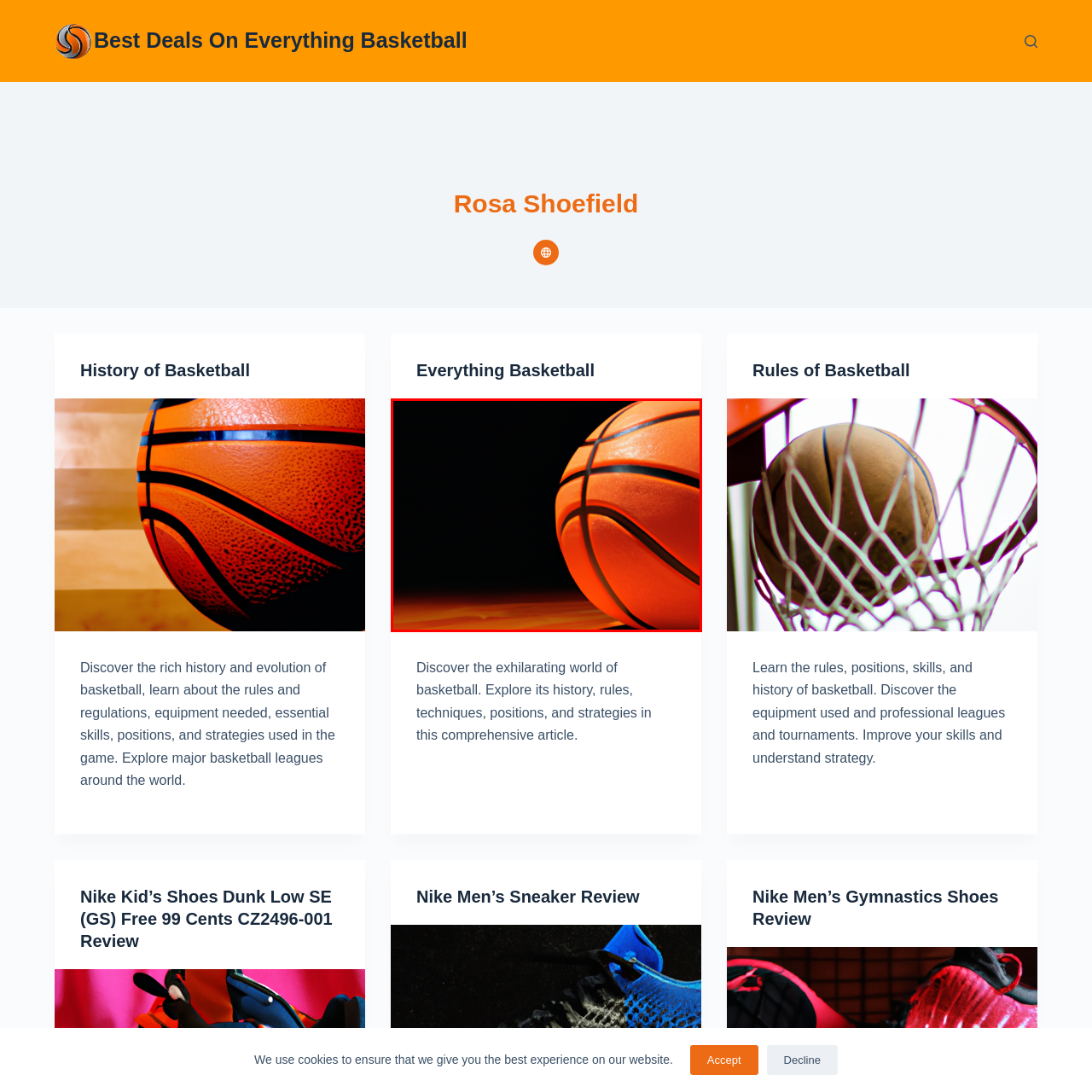What is the background color of the image?
Examine the content inside the red bounding box in the image and provide a thorough answer to the question based on that visual information.

The background is dark, creating a strong visual focus on the ball itself and evoking a sense of energy and anticipation that resonates with basketball enthusiasts, indicating that the background color of the image is dark.